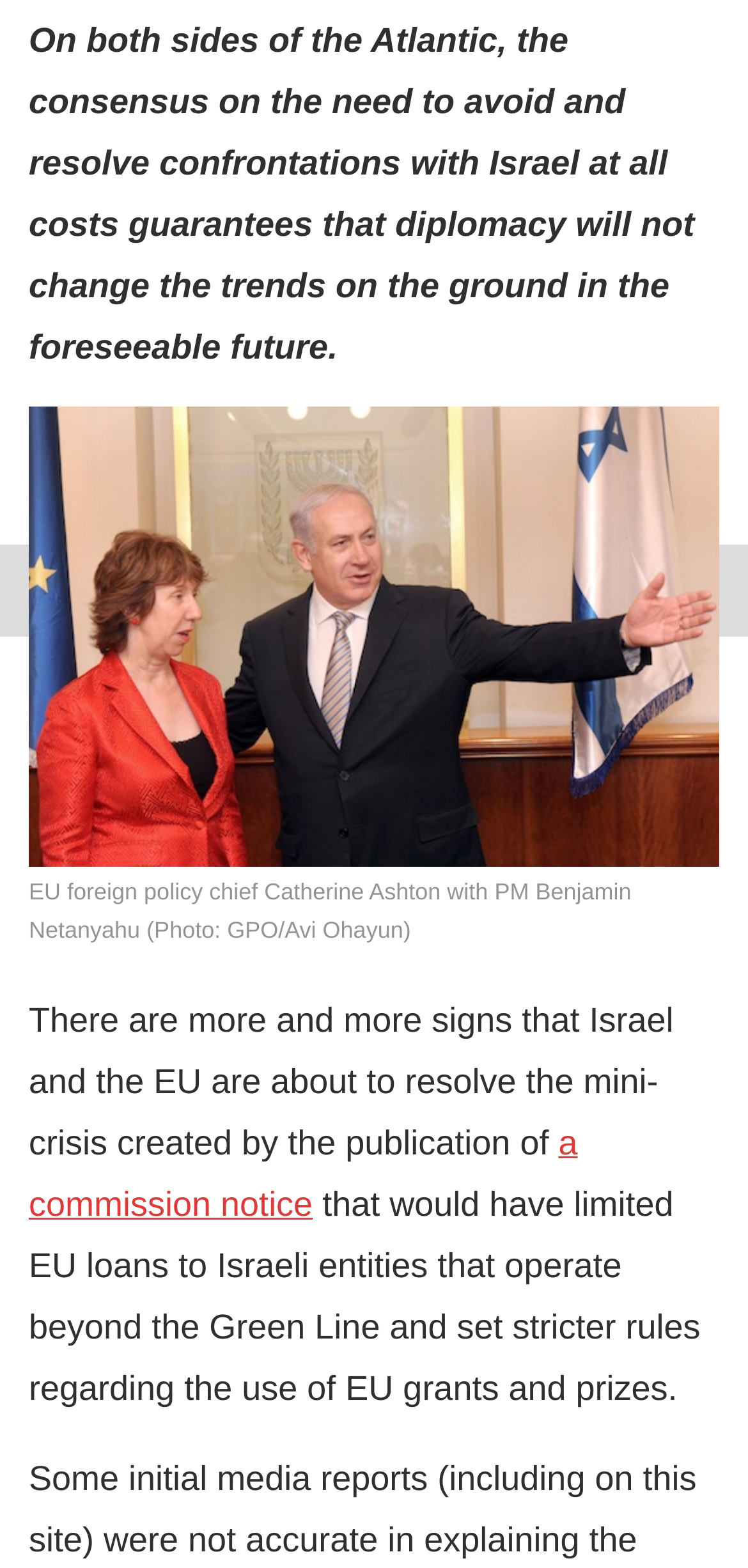Find the bounding box of the element with the following description: "twitter". The coordinates must be four float numbers between 0 and 1, formatted as [left, top, right, bottom].

[0.464, 0.332, 0.531, 0.368]